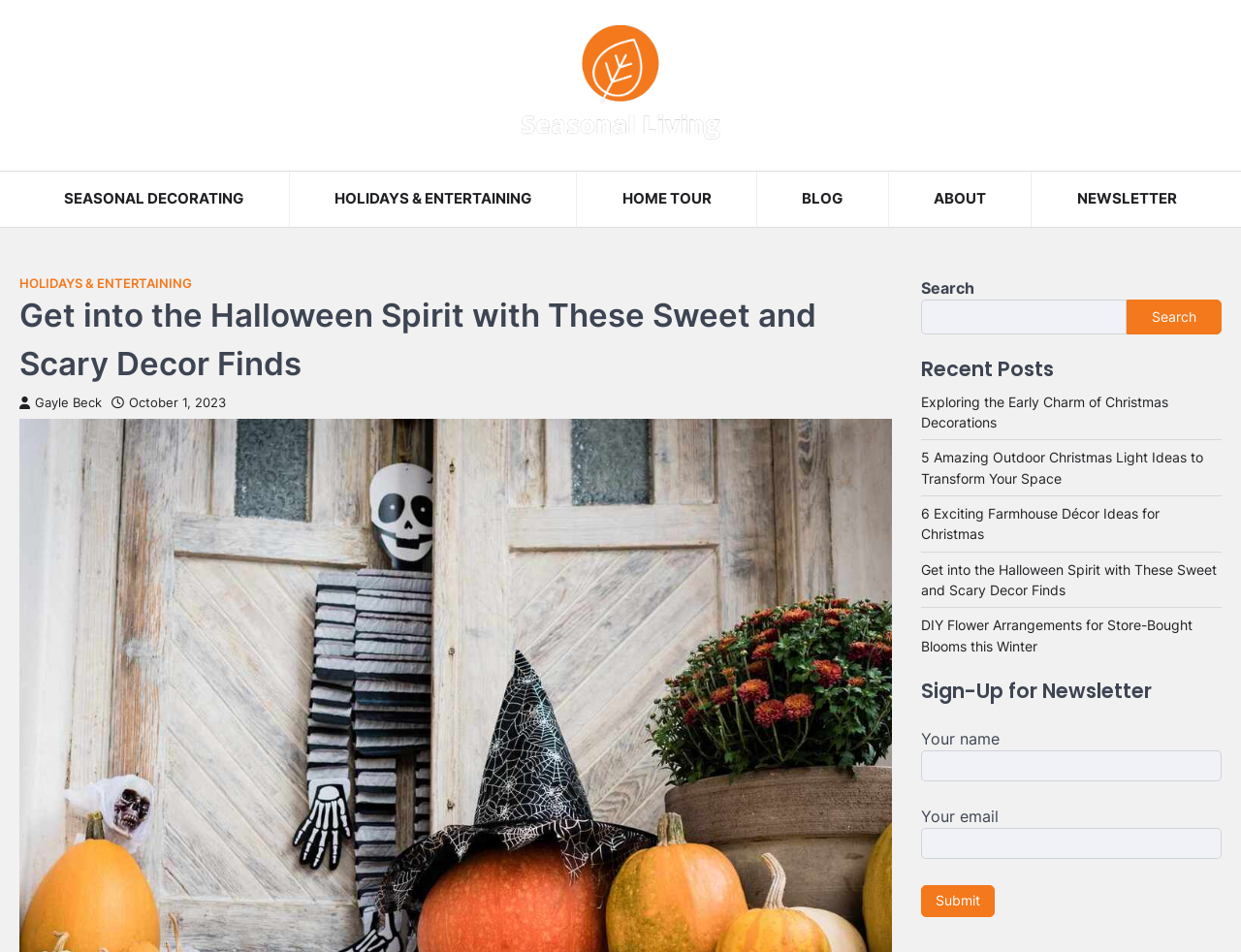Using the details in the image, give a detailed response to the question below:
What is the purpose of the form at the bottom?

I found the form 'Contact form' at [0.742, 0.764, 0.984, 0.963] and the heading 'Sign-Up for Newsletter' above it. The form contains fields for 'Your name' and 'Your email', and a 'Submit' button. Therefore, the purpose of the form at the bottom is to sign up for a newsletter.